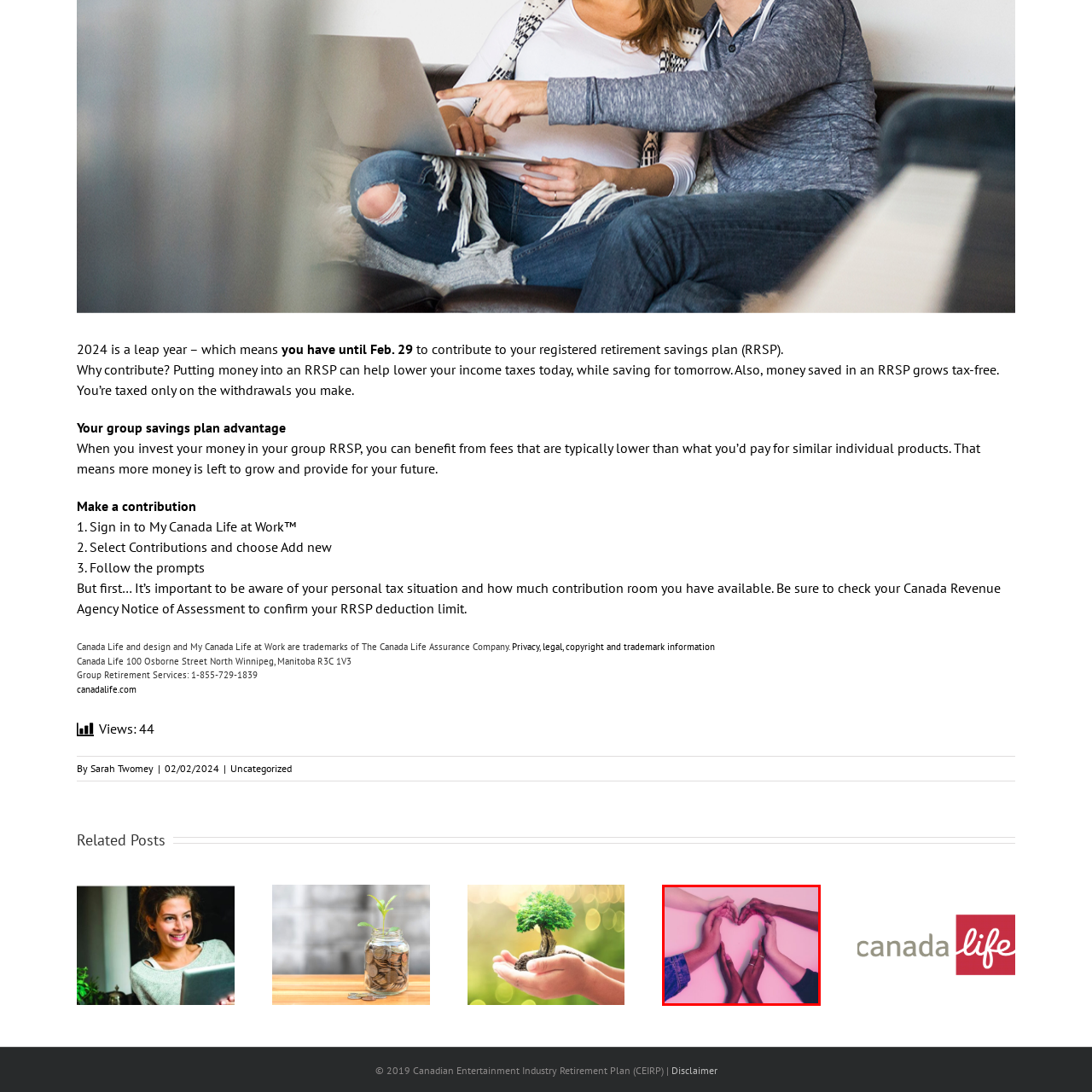Examine the area surrounded by the red box and describe it in detail.

The image illustrates a powerful and symbolic display of unity and love, featuring several hands of diverse skin tones coming together to form a heart shape. The hands are positioned against a soft pink background, enhancing the warm and inviting atmosphere of the scene. This visual representation emphasizes themes of togetherness, acceptance, and community, highlighting the importance of collaboration and support among individuals. The gentle colors and the heart shape evoke feelings of compassion and connection, making a poignant statement about the strength found in solidarity.